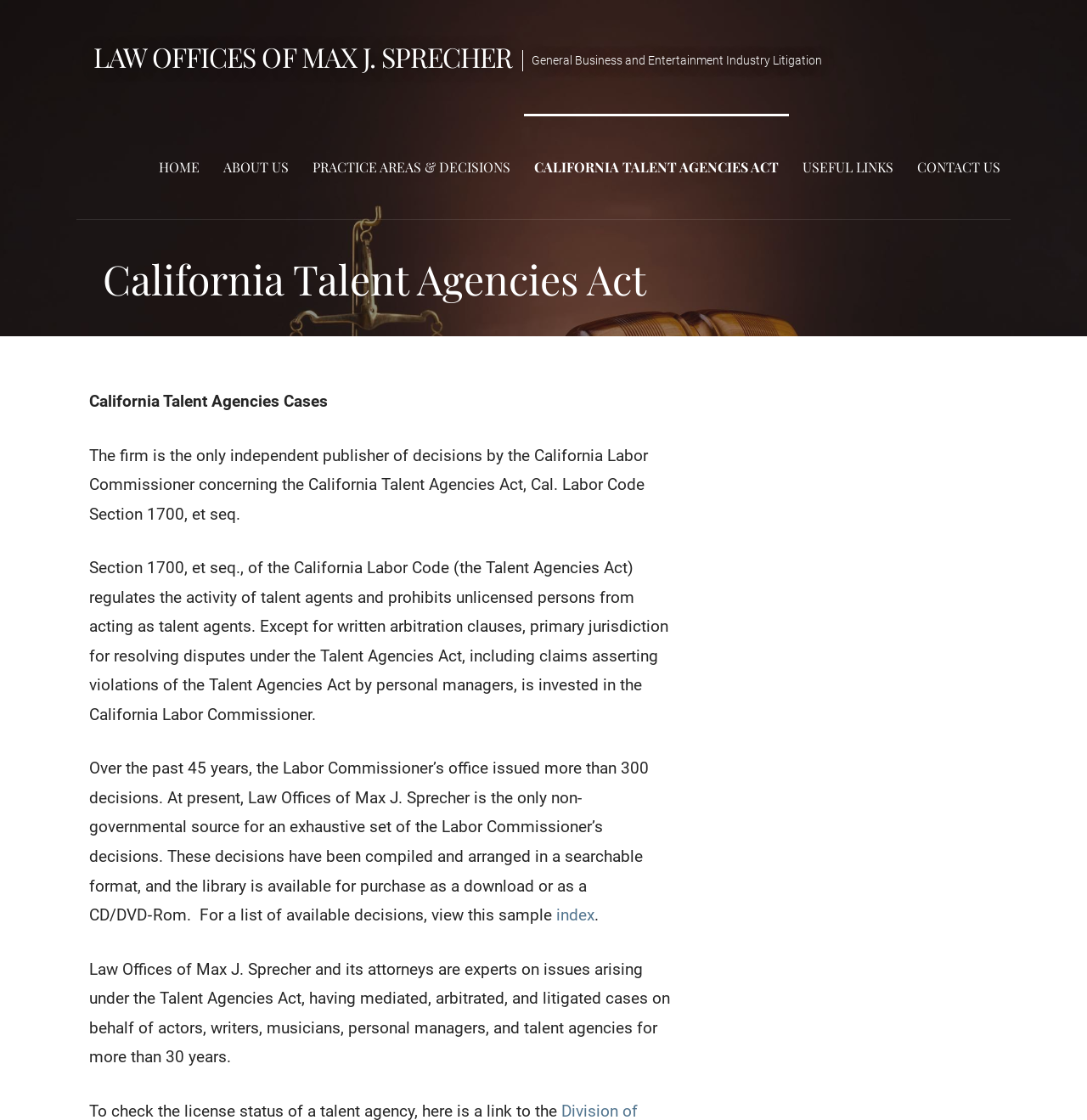Find and specify the bounding box coordinates that correspond to the clickable region for the instruction: "view practice areas and decisions".

[0.278, 0.101, 0.479, 0.196]